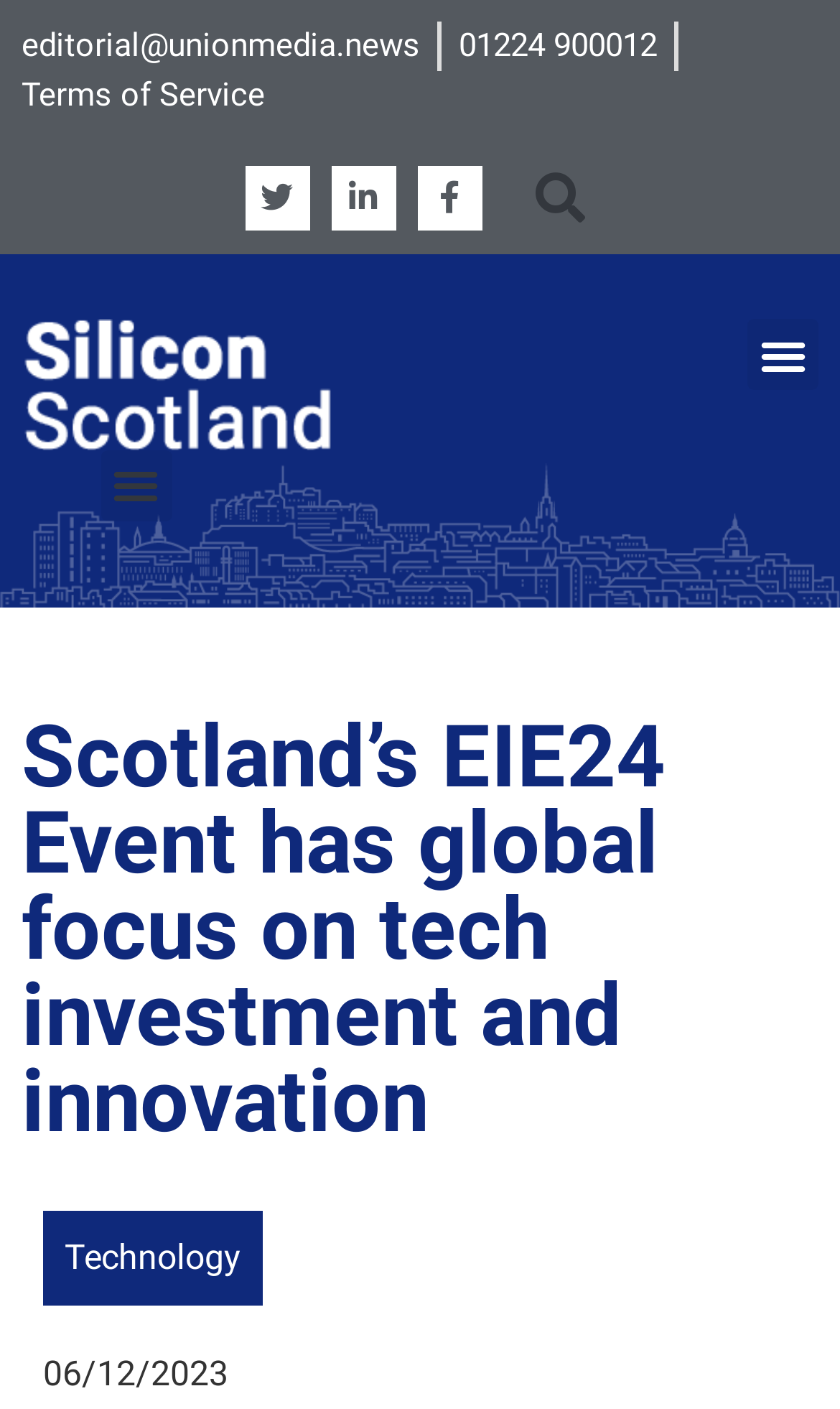Please indicate the bounding box coordinates for the clickable area to complete the following task: "Toggle the menu". The coordinates should be specified as four float numbers between 0 and 1, i.e., [left, top, right, bottom].

[0.89, 0.226, 0.974, 0.277]